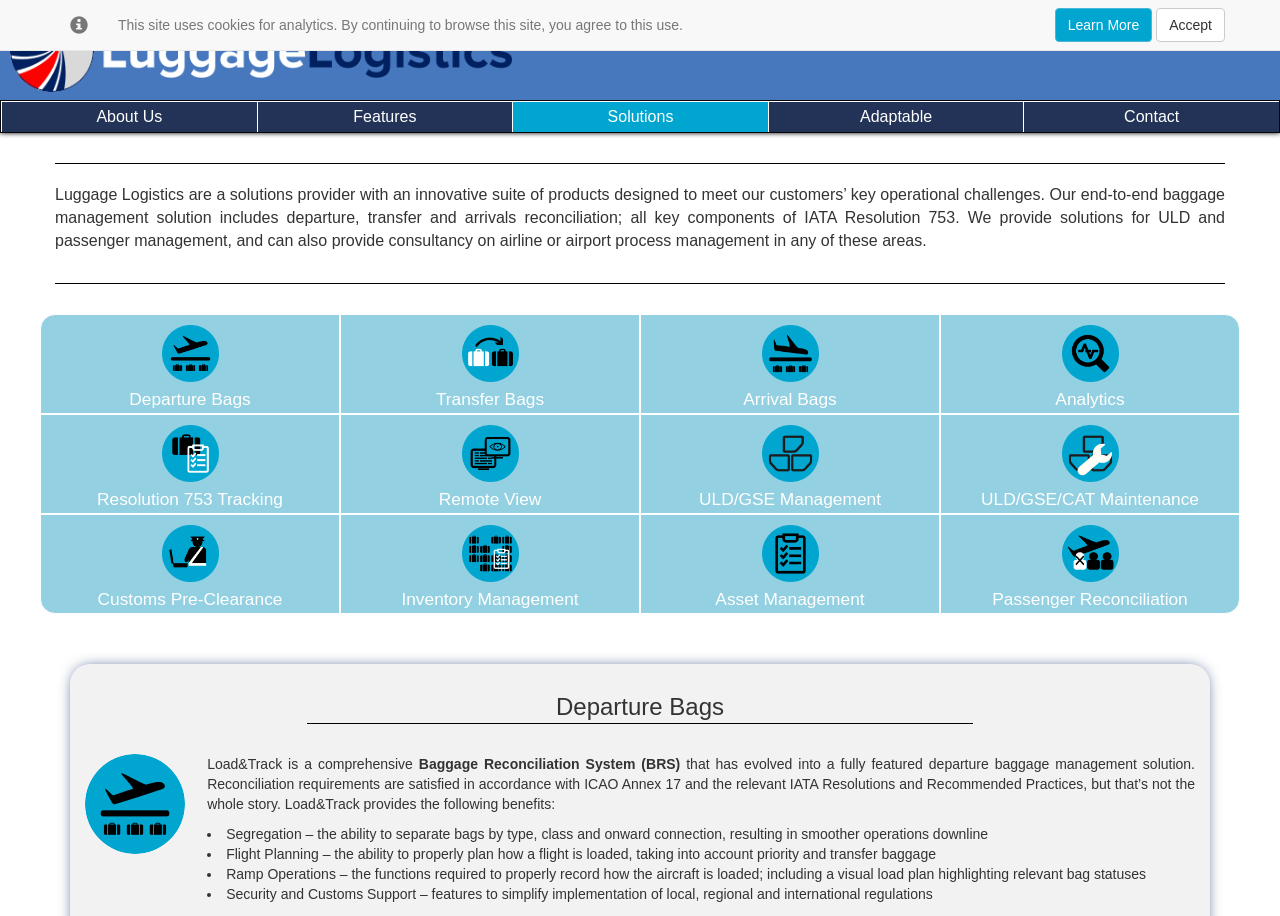Respond concisely with one word or phrase to the following query:
What is the purpose of the Load&Track system?

Baggage Reconciliation System